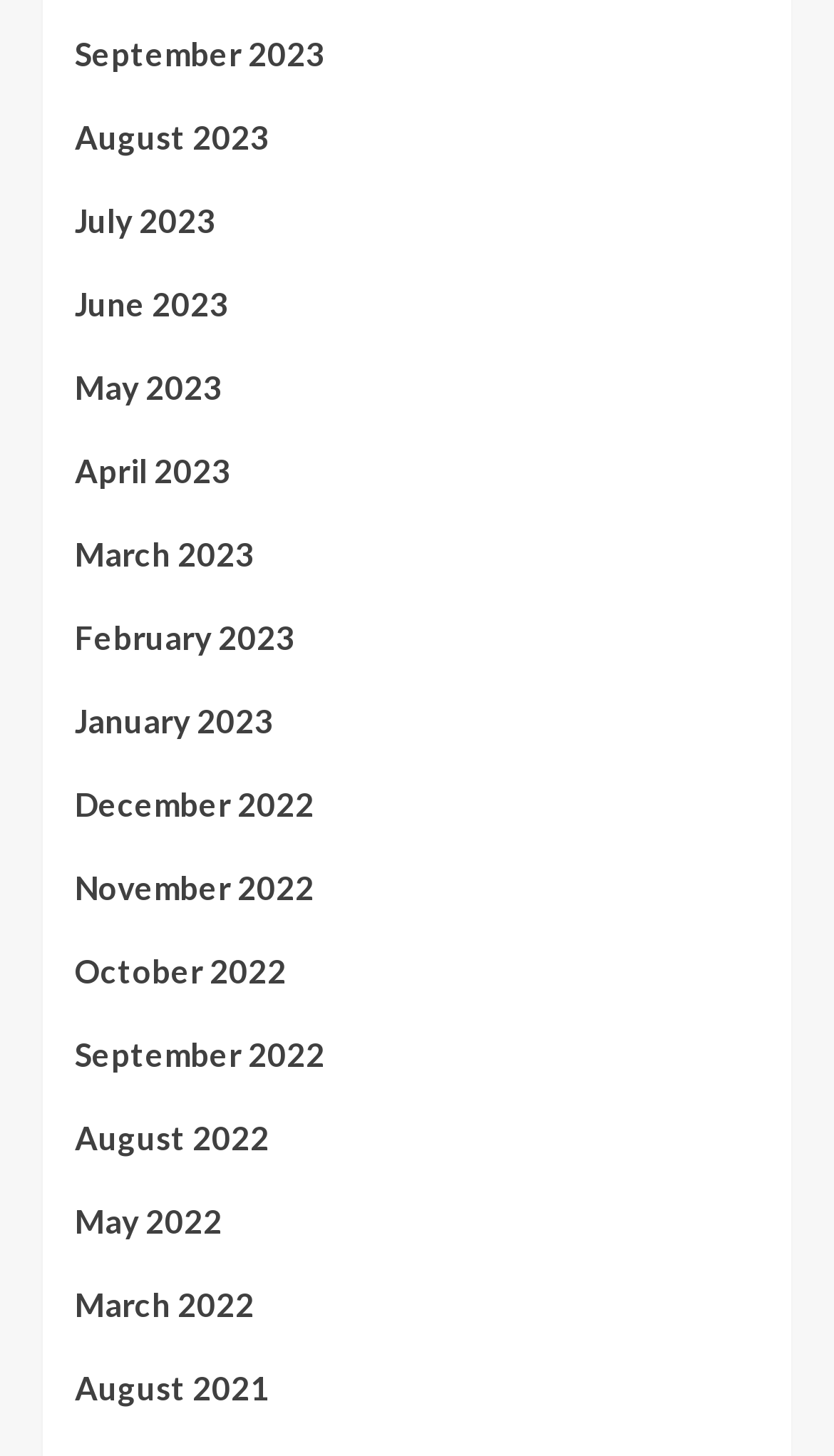Please provide a detailed answer to the question below by examining the image:
Are there any links for months in 2020?

After examining the list of links, I did not find any link corresponding to months in 2020, so the answer is no.